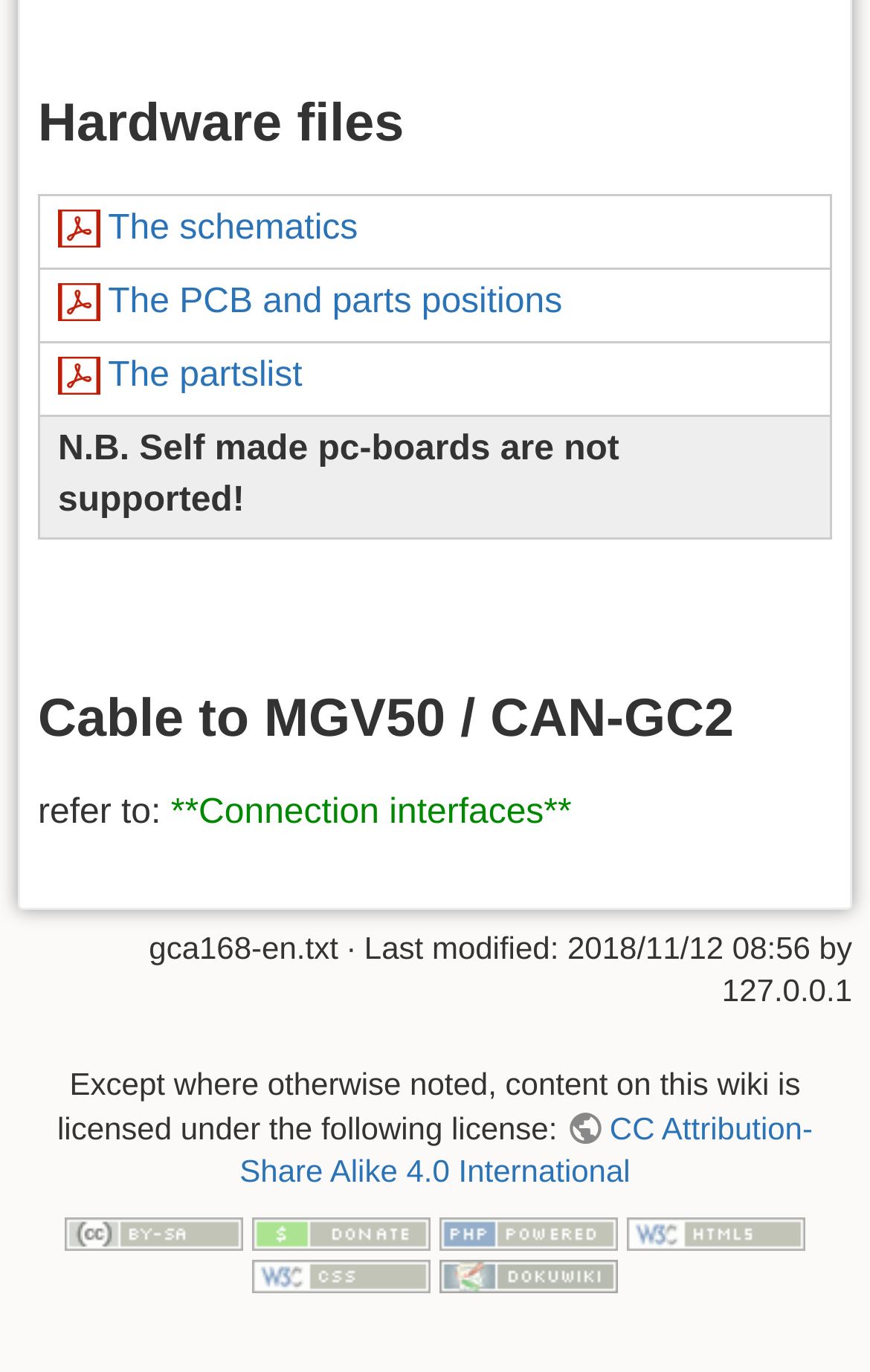Can you look at the image and give a comprehensive answer to the question:
What is the IP address mentioned at the bottom of the page?

The IP address mentioned at the bottom of the page is 127.0.0.1, which is a local IP address.